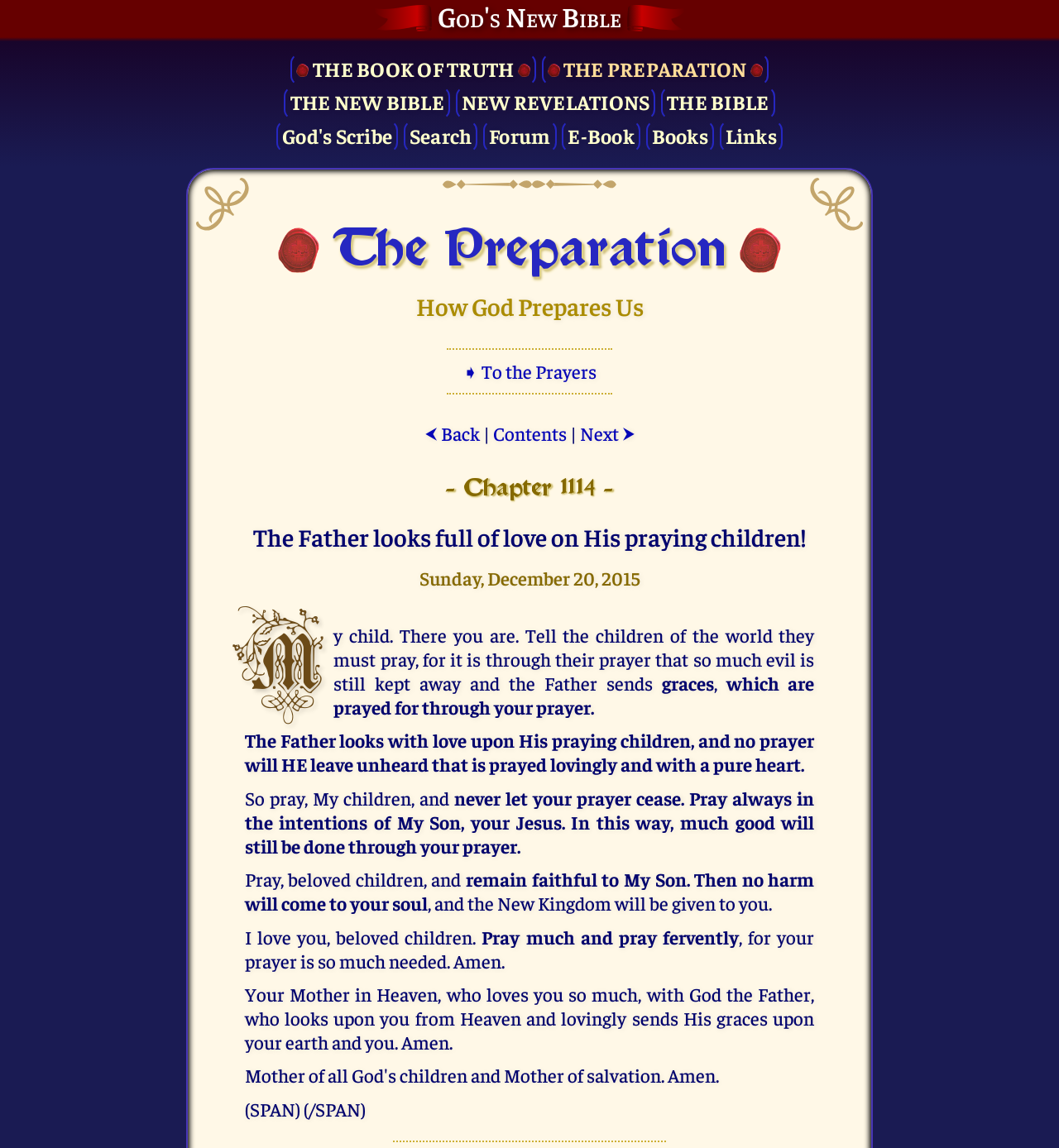Identify the bounding box for the UI element specified in this description: "The Book of Truth". The coordinates must be four float numbers between 0 and 1, formatted as [left, top, right, bottom].

[0.274, 0.046, 0.506, 0.075]